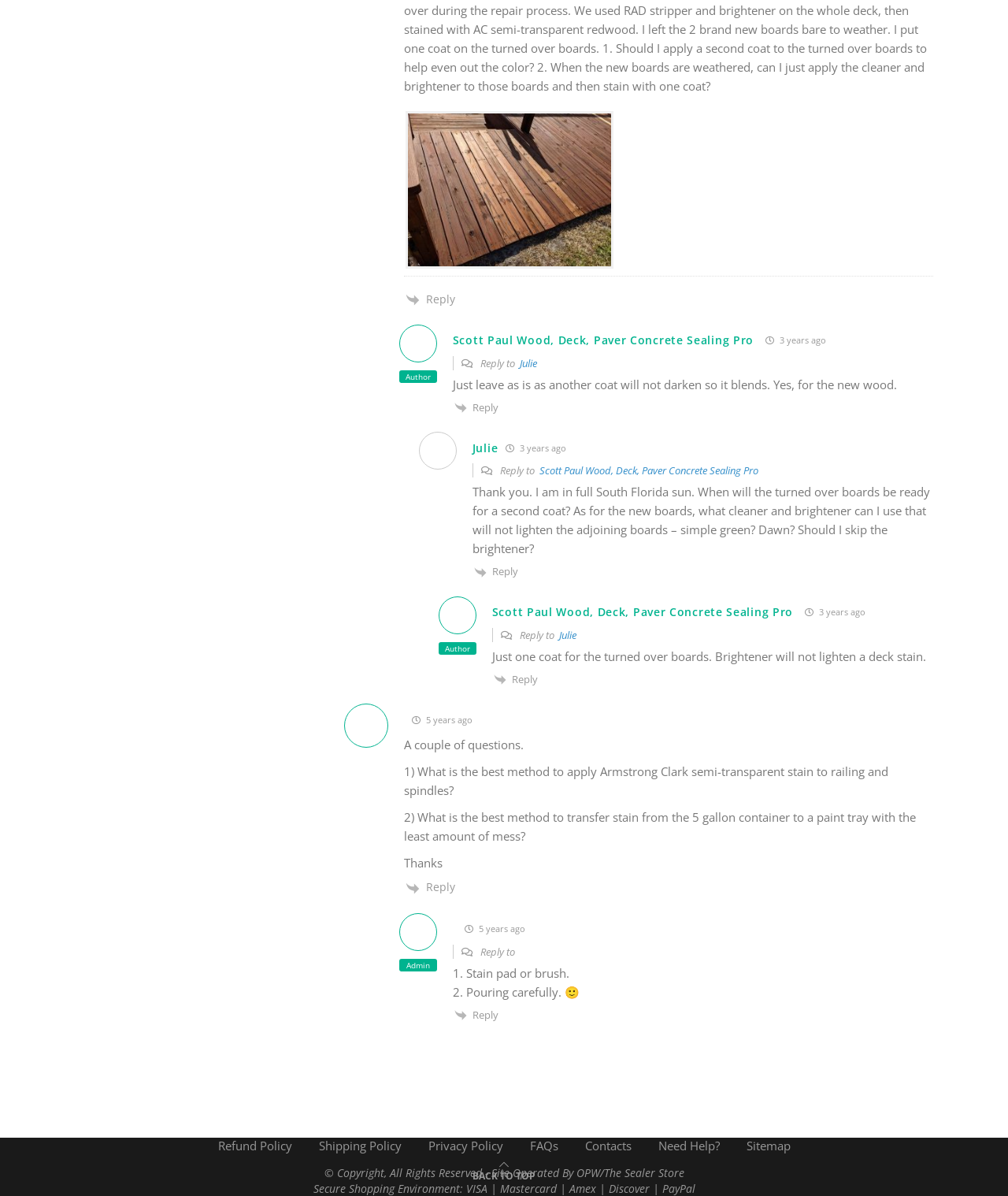Answer the question briefly using a single word or phrase: 
What is the name of the author who replied on April 5, 2021 2:26 pm?

Scott Paul Wood